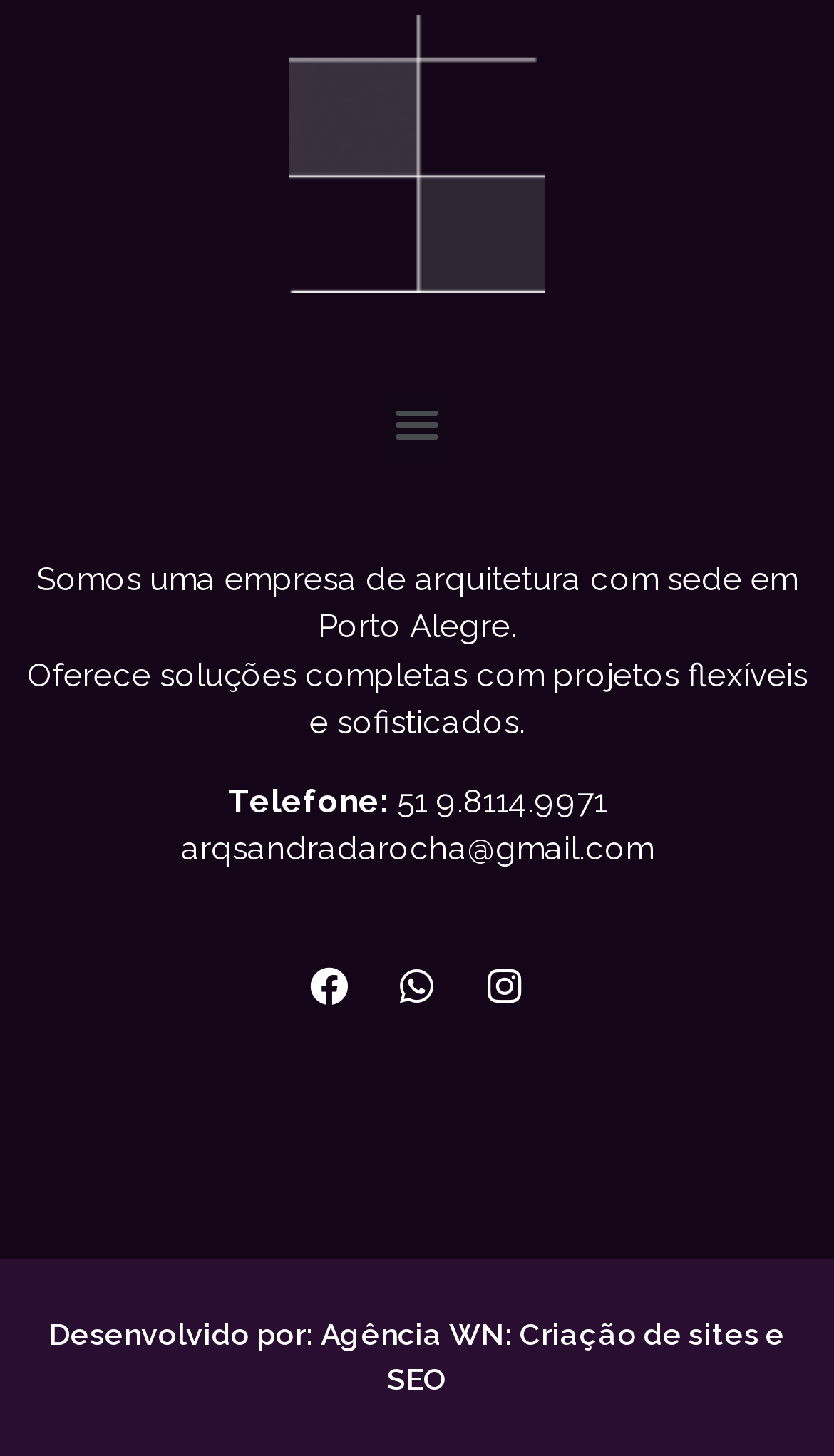Predict the bounding box coordinates of the UI element that matches this description: "51 9.8114.9971". The coordinates should be in the format [left, top, right, bottom] with each value between 0 and 1.

[0.476, 0.537, 0.727, 0.564]